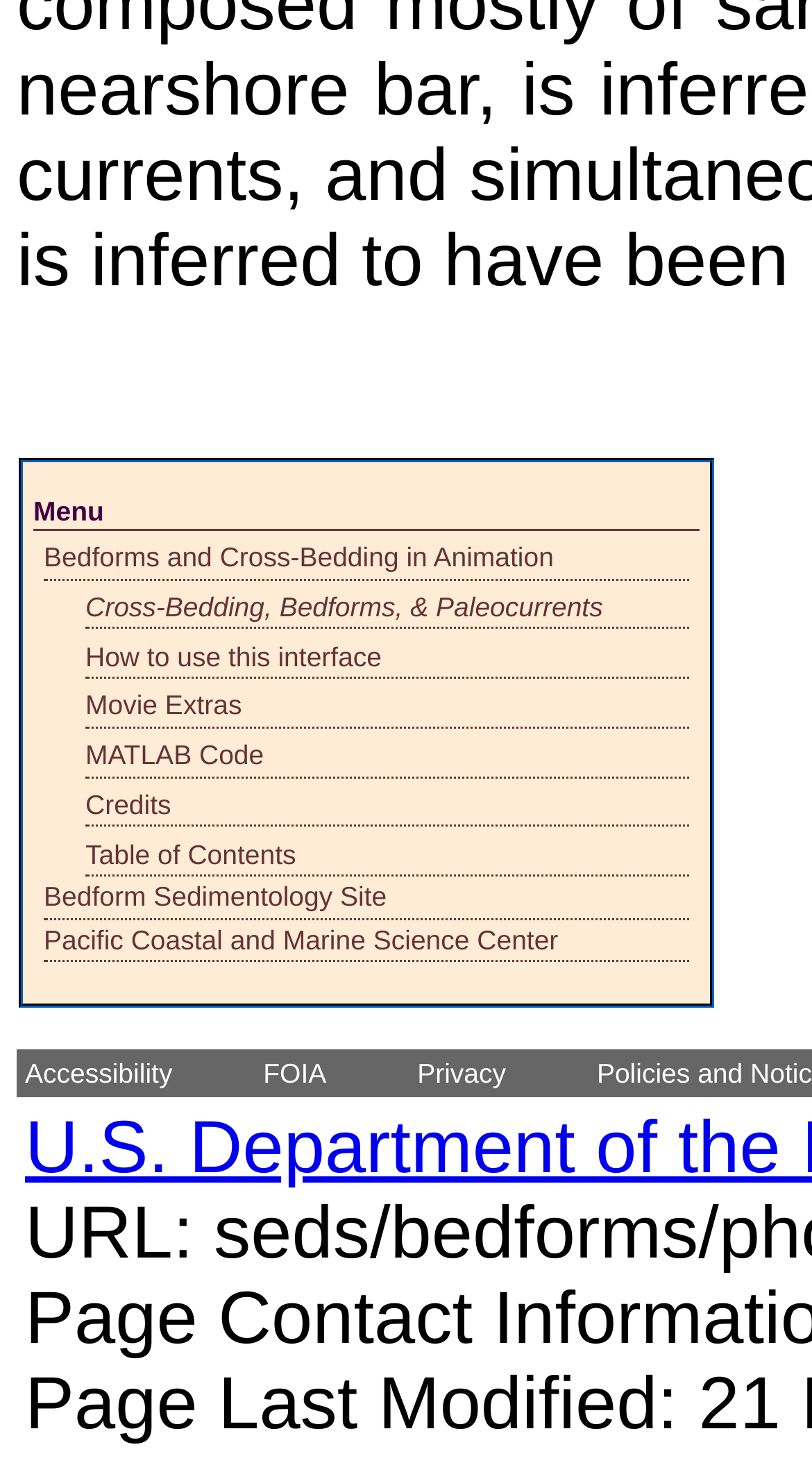Locate the bounding box coordinates of the element I should click to achieve the following instruction: "Access the Table of Contents".

[0.105, 0.57, 0.365, 0.591]